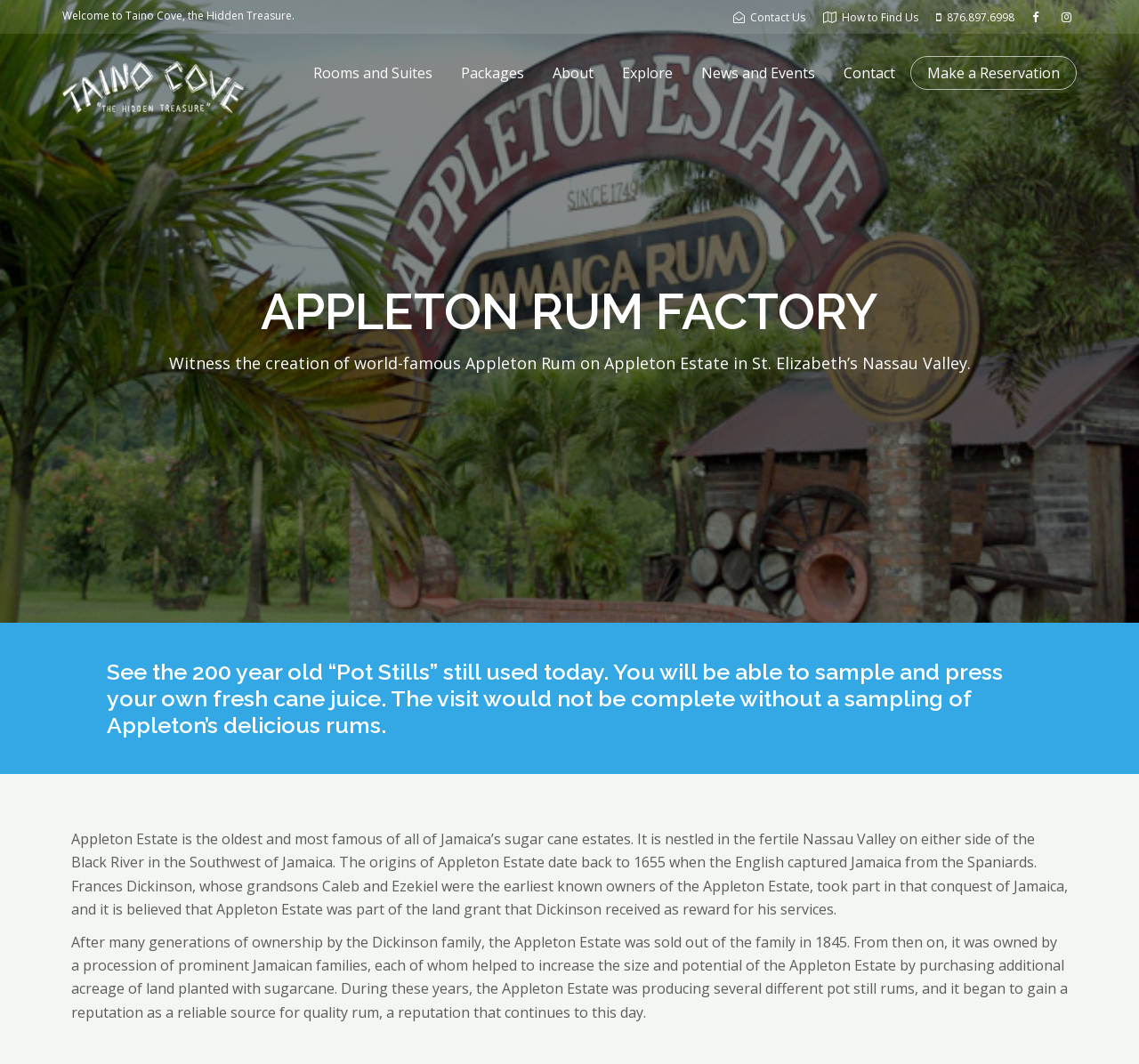Show me the bounding box coordinates of the clickable region to achieve the task as per the instruction: "Make a Reservation".

[0.814, 0.06, 0.93, 0.077]